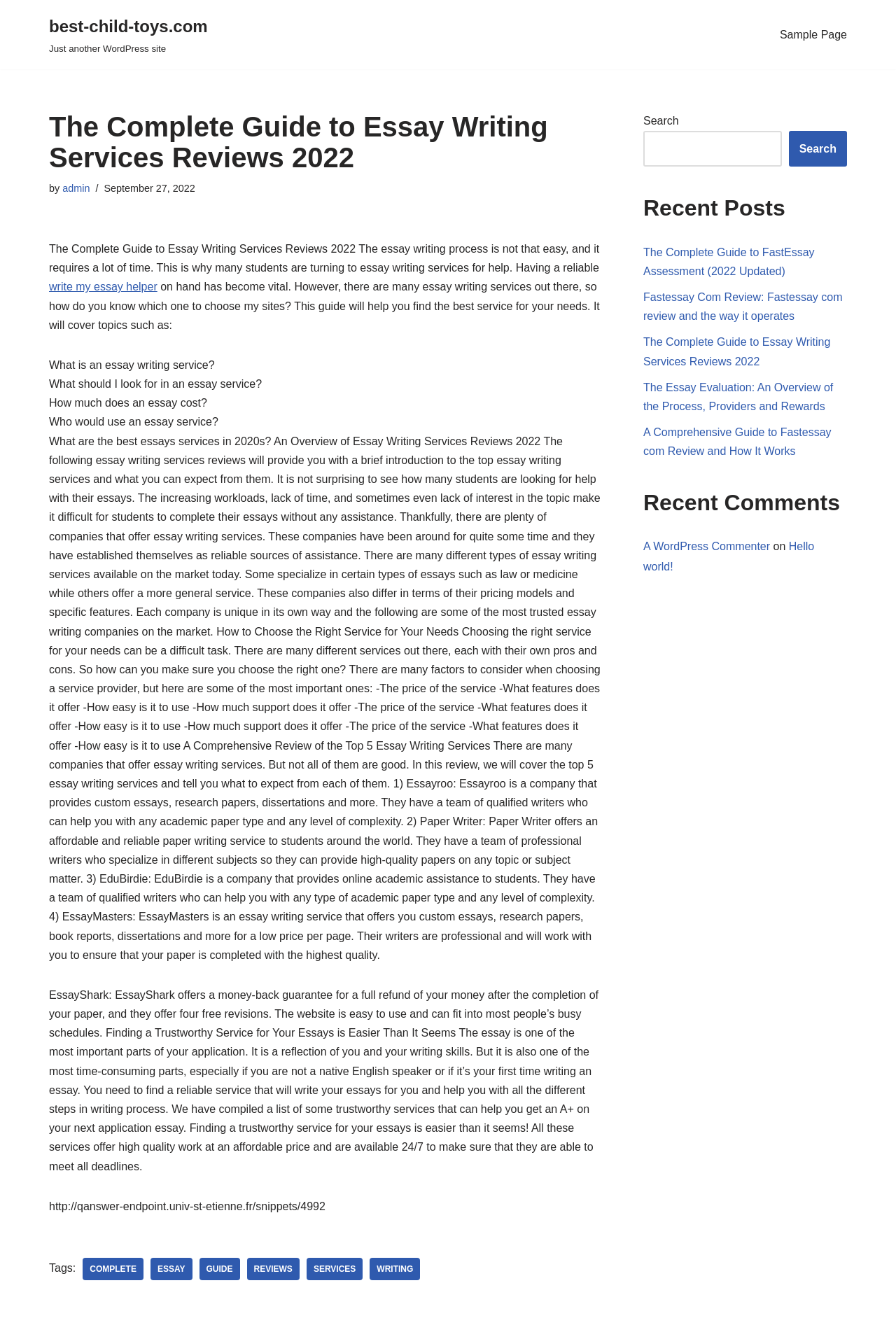Indicate the bounding box coordinates of the element that must be clicked to execute the instruction: "View the 'Recent Posts' section". The coordinates should be given as four float numbers between 0 and 1, i.e., [left, top, right, bottom].

[0.718, 0.147, 0.945, 0.167]